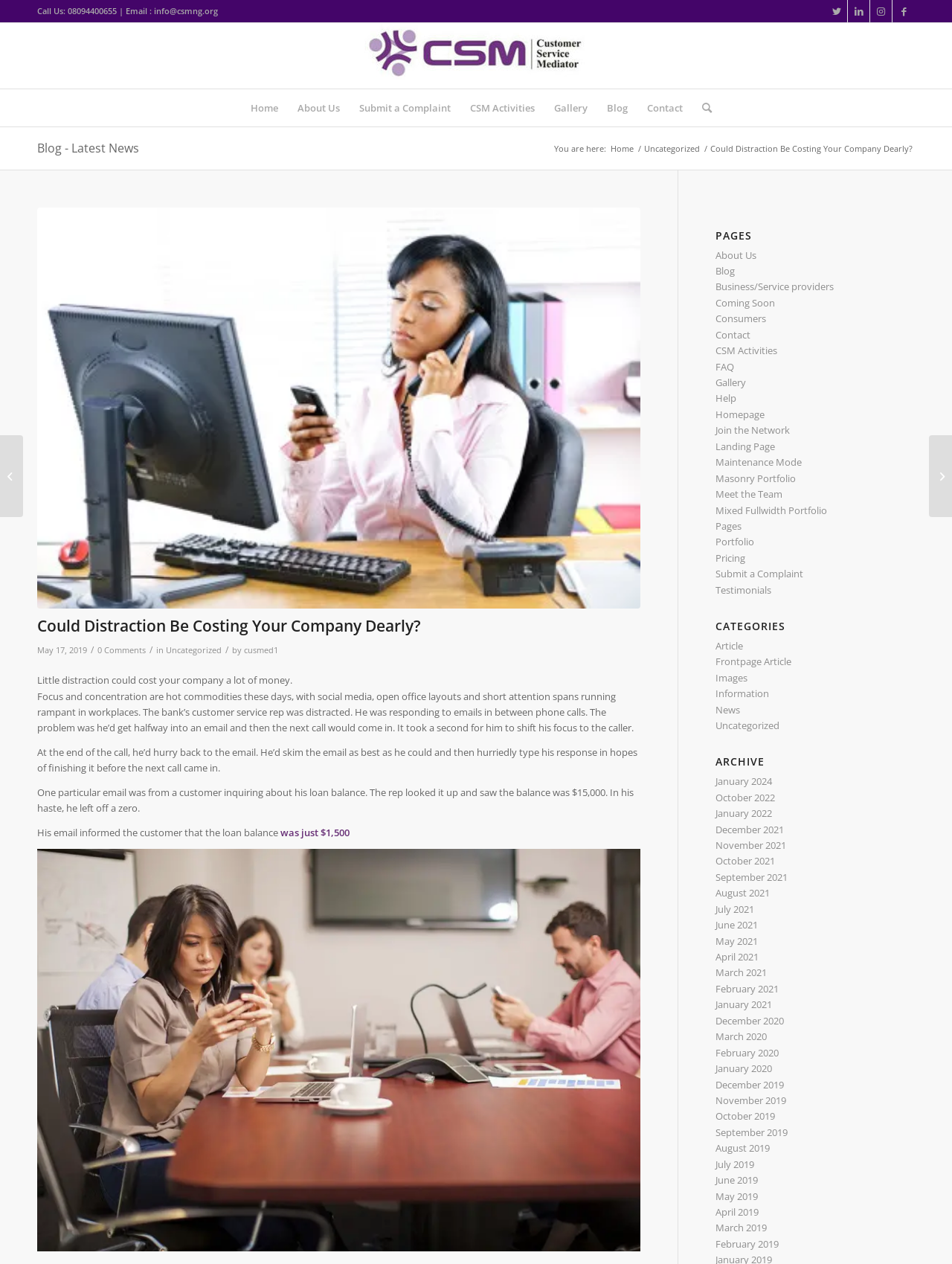Please provide the bounding box coordinates for the element that needs to be clicked to perform the following instruction: "Read the latest news on the blog". The coordinates should be given as four float numbers between 0 and 1, i.e., [left, top, right, bottom].

[0.039, 0.111, 0.146, 0.124]